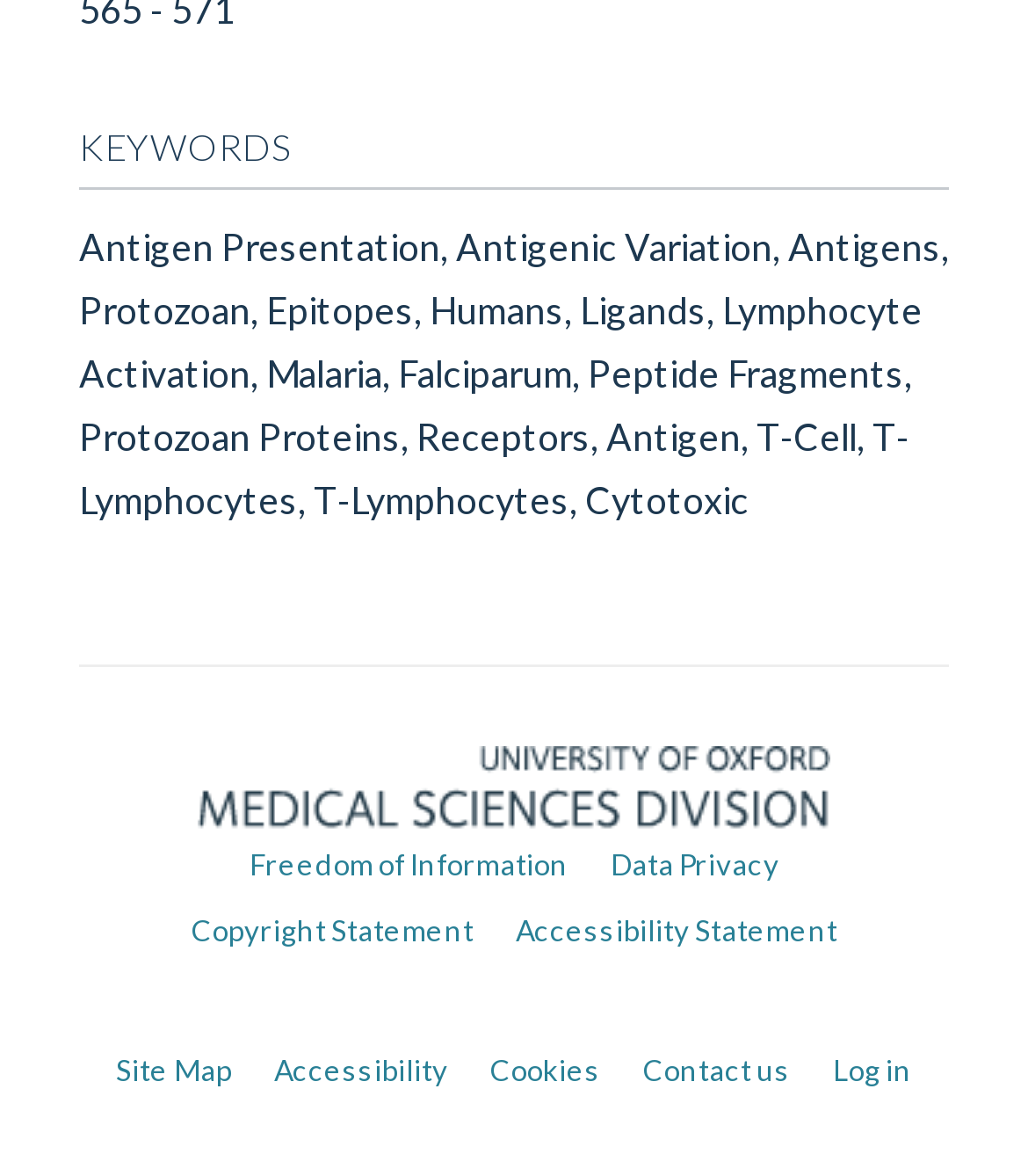What is the affiliation of the webpage?
Look at the image and provide a short answer using one word or a phrase.

University of Oxford